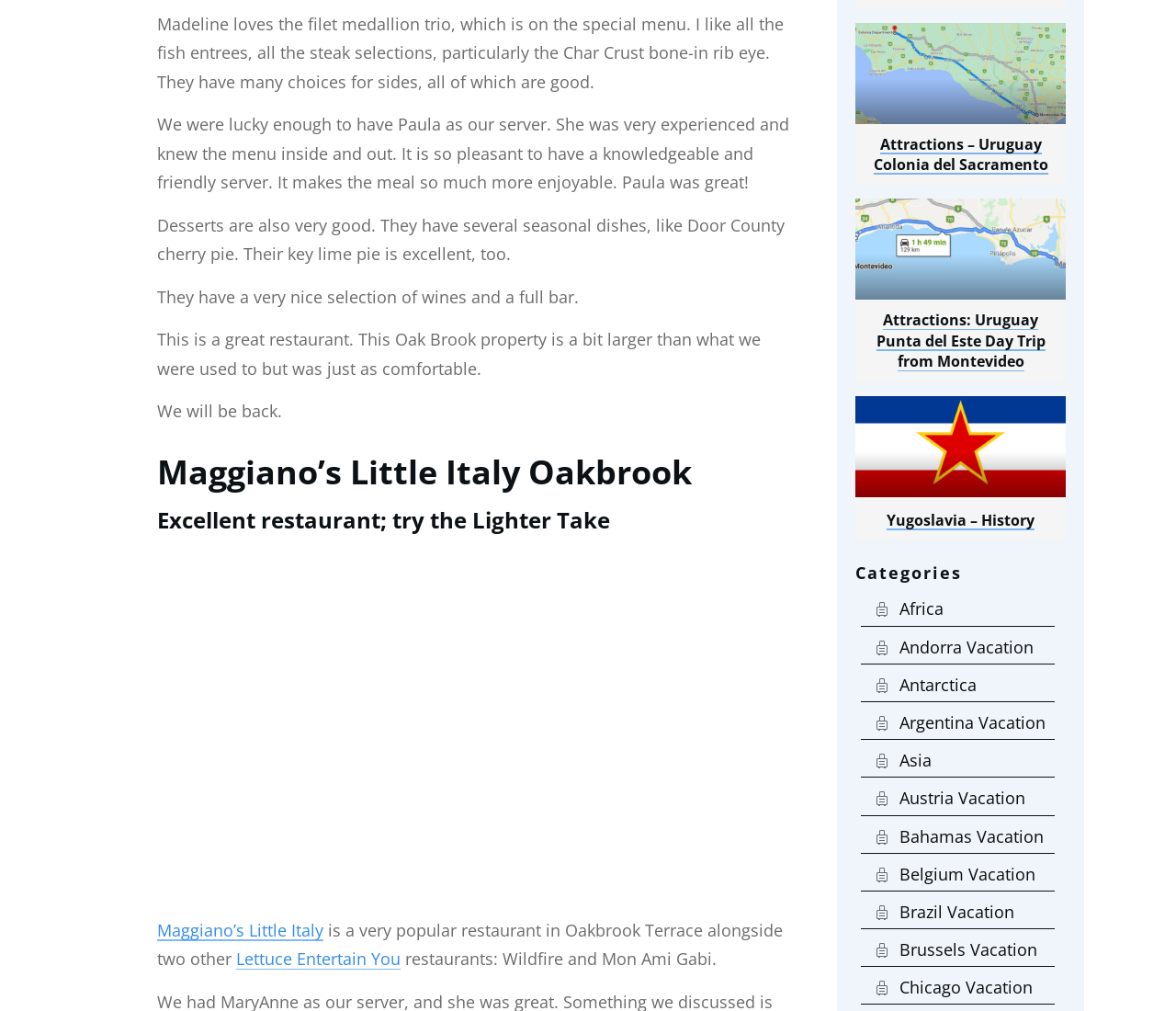Please answer the following question using a single word or phrase: 
What is the category of the webpage?

Travel